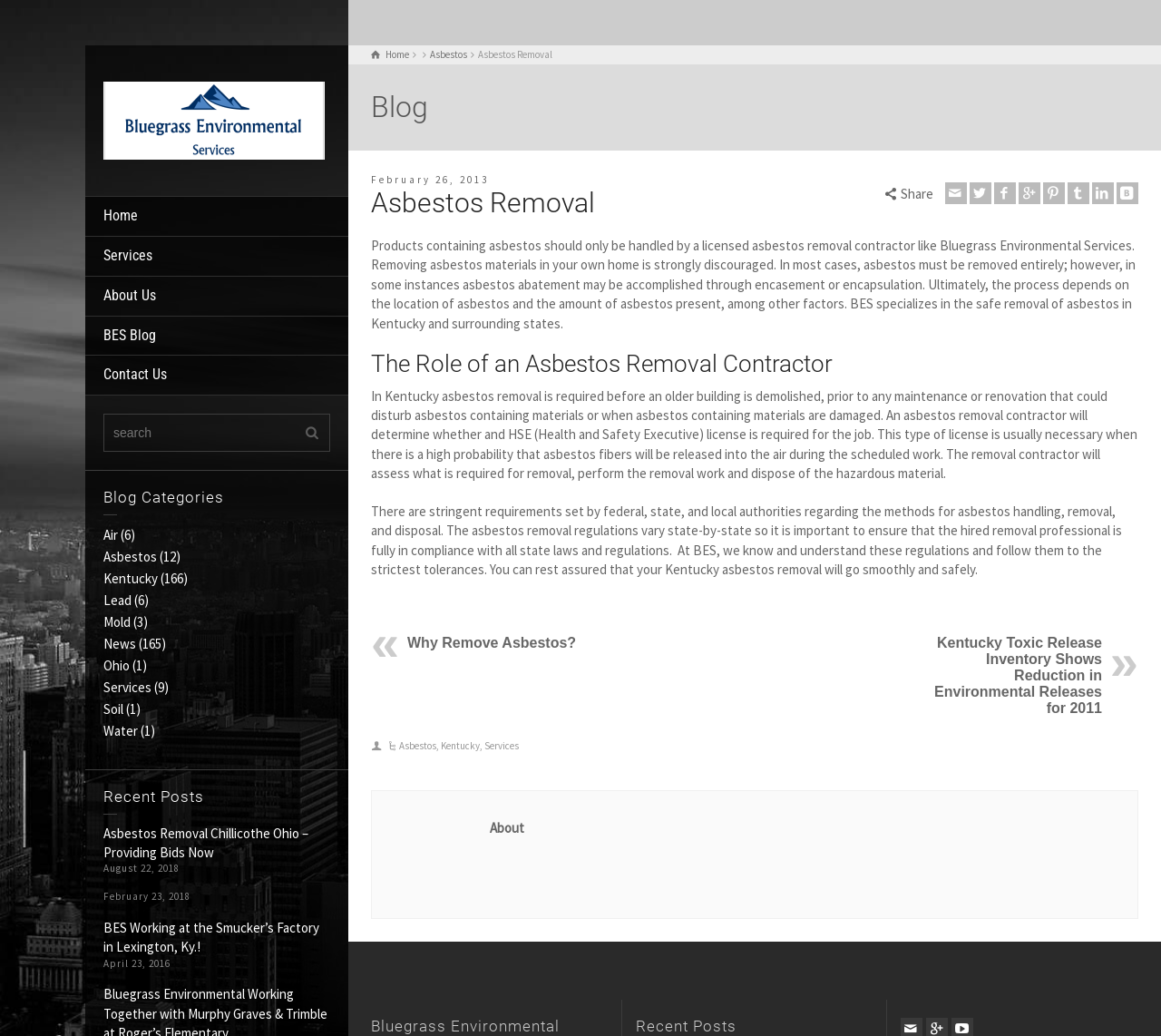Find the bounding box coordinates of the clickable region needed to perform the following instruction: "Learn more about Services". The coordinates should be provided as four float numbers between 0 and 1, i.e., [left, top, right, bottom].

[0.073, 0.228, 0.3, 0.267]